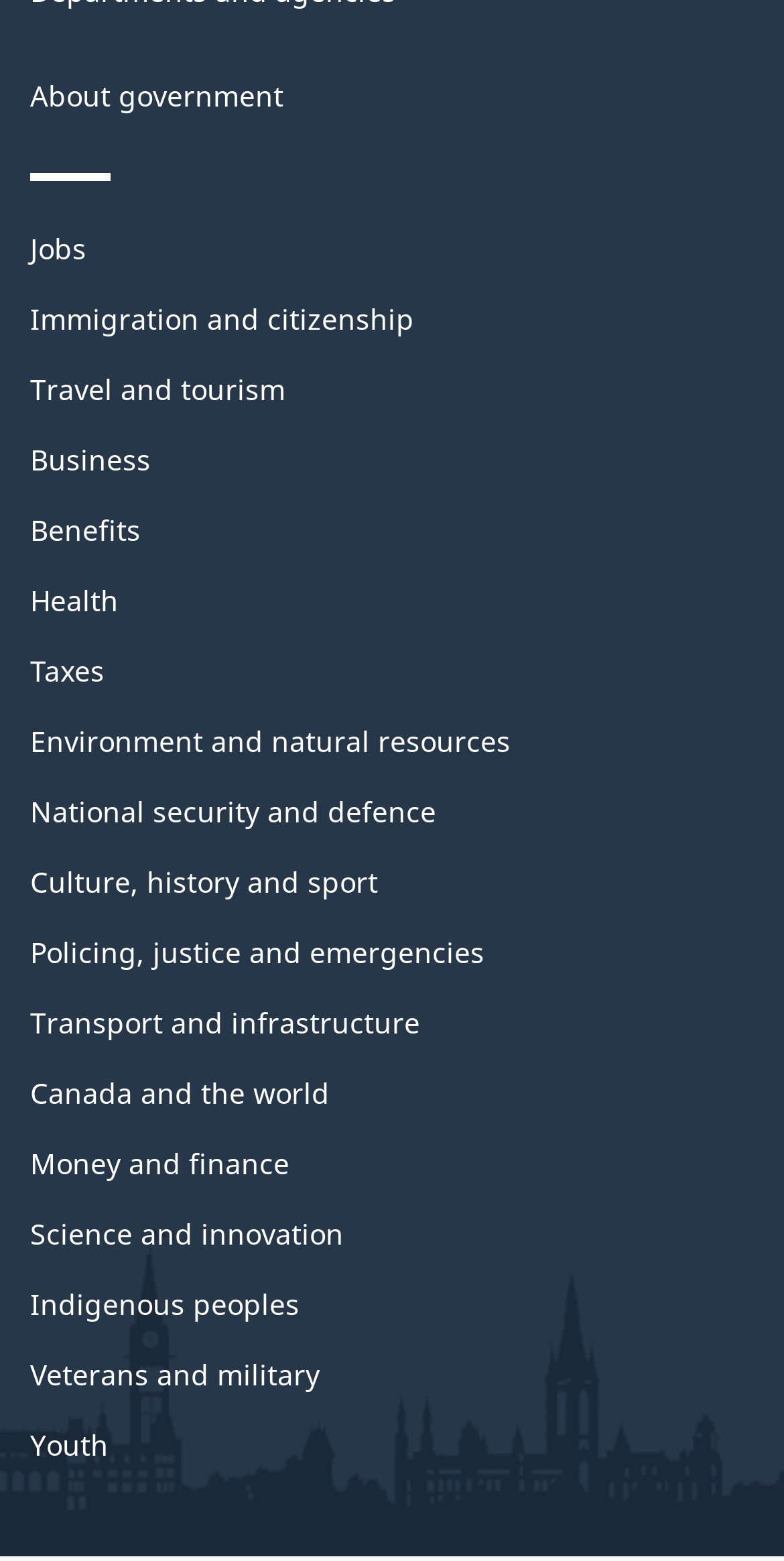Respond concisely with one word or phrase to the following query:
How many characters are in the 'About government' menu item?

15